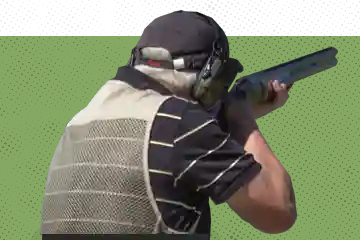What is the individual preparing to fire at?
Please respond to the question with as much detail as possible.

The individual in the image is positioned sideways, aiming a shotgun as they prepare to fire at a clay target, which is a common target used in clay pigeon shooting activities.